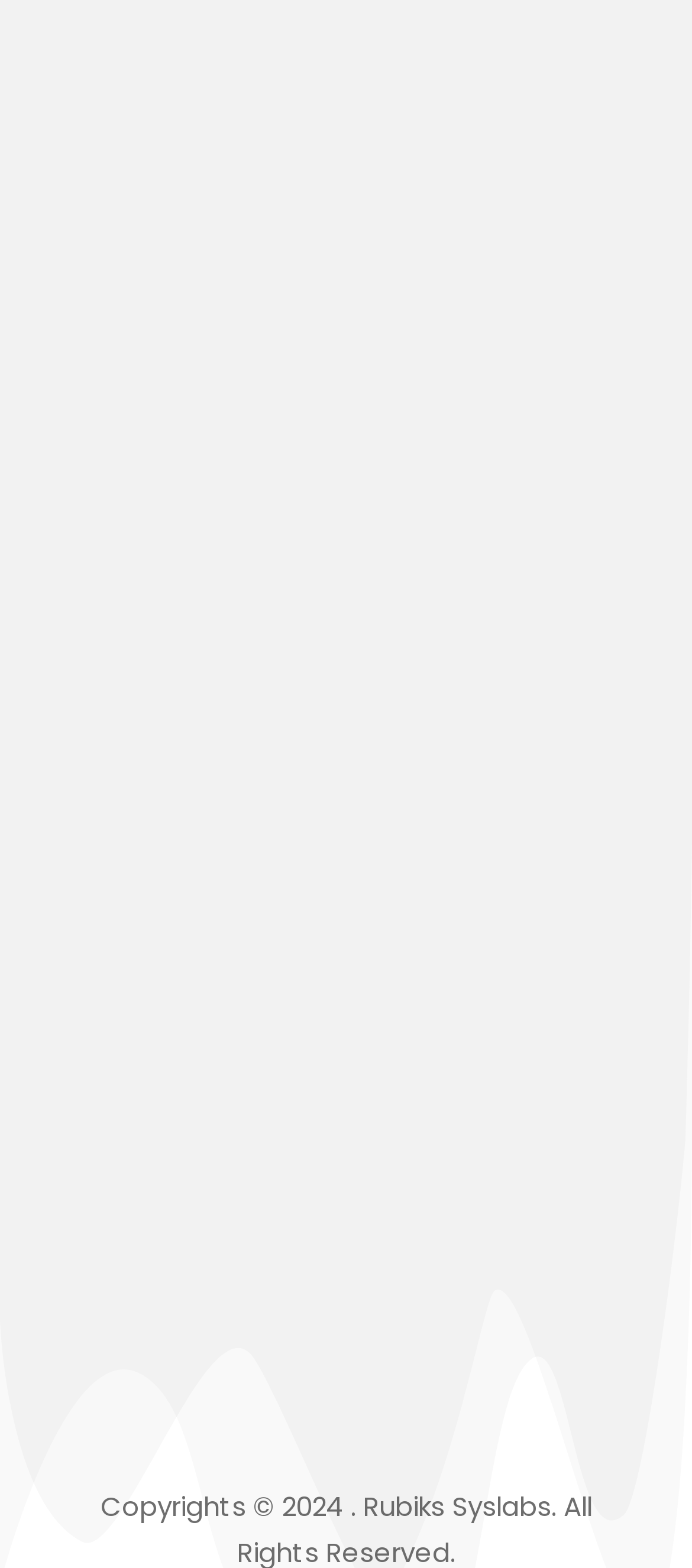What is the phone number of the company?
Refer to the image and give a detailed answer to the query.

The phone number of the company can be found in the 'Contact' section of the webpage, which is located below the 'Quick Links' section. It is a static text element with the text '+91 - 73387 85675'.